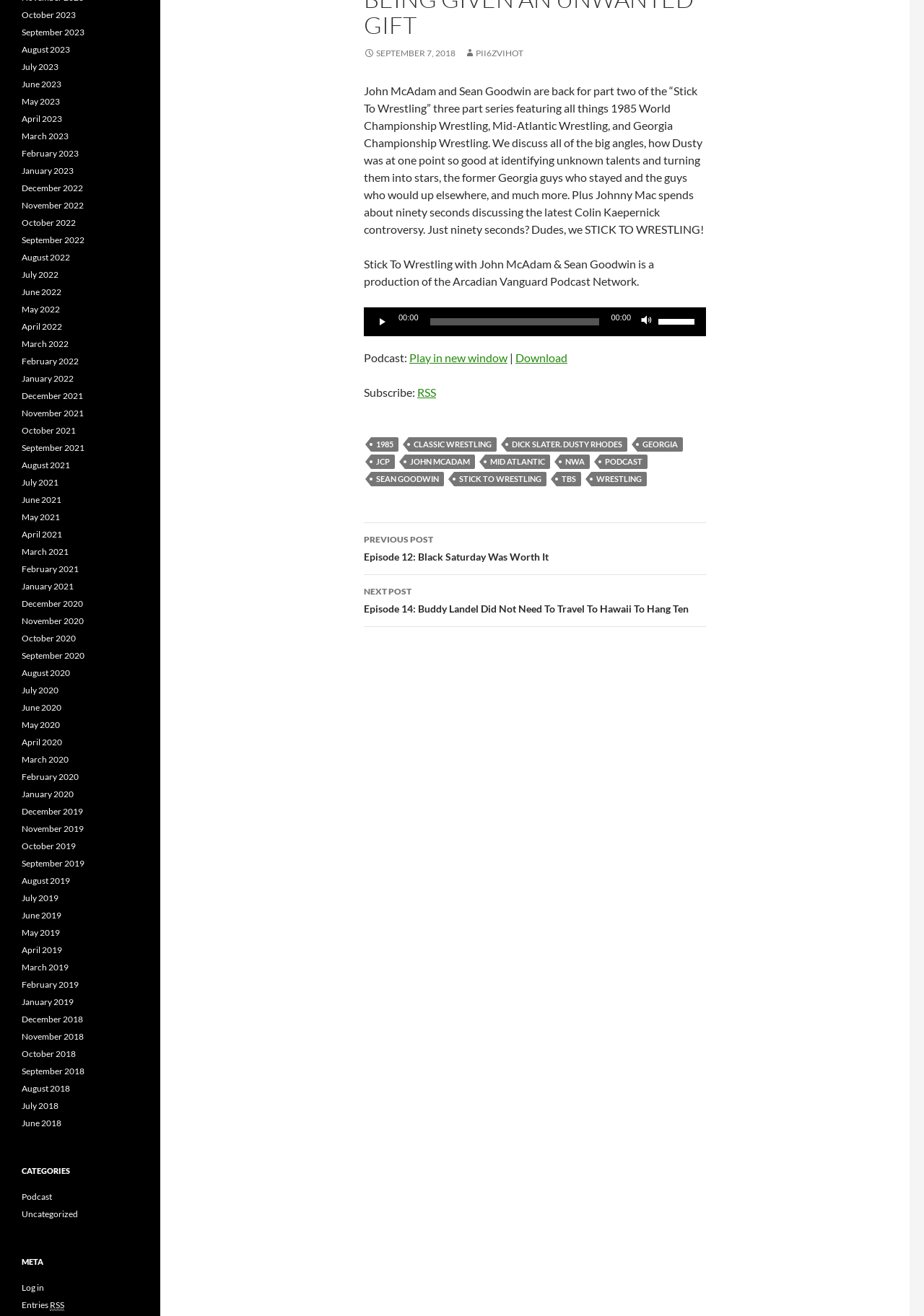Pinpoint the bounding box coordinates of the clickable element needed to complete the instruction: "Visit the September 2023 archive". The coordinates should be provided as four float numbers between 0 and 1: [left, top, right, bottom].

[0.023, 0.02, 0.091, 0.029]